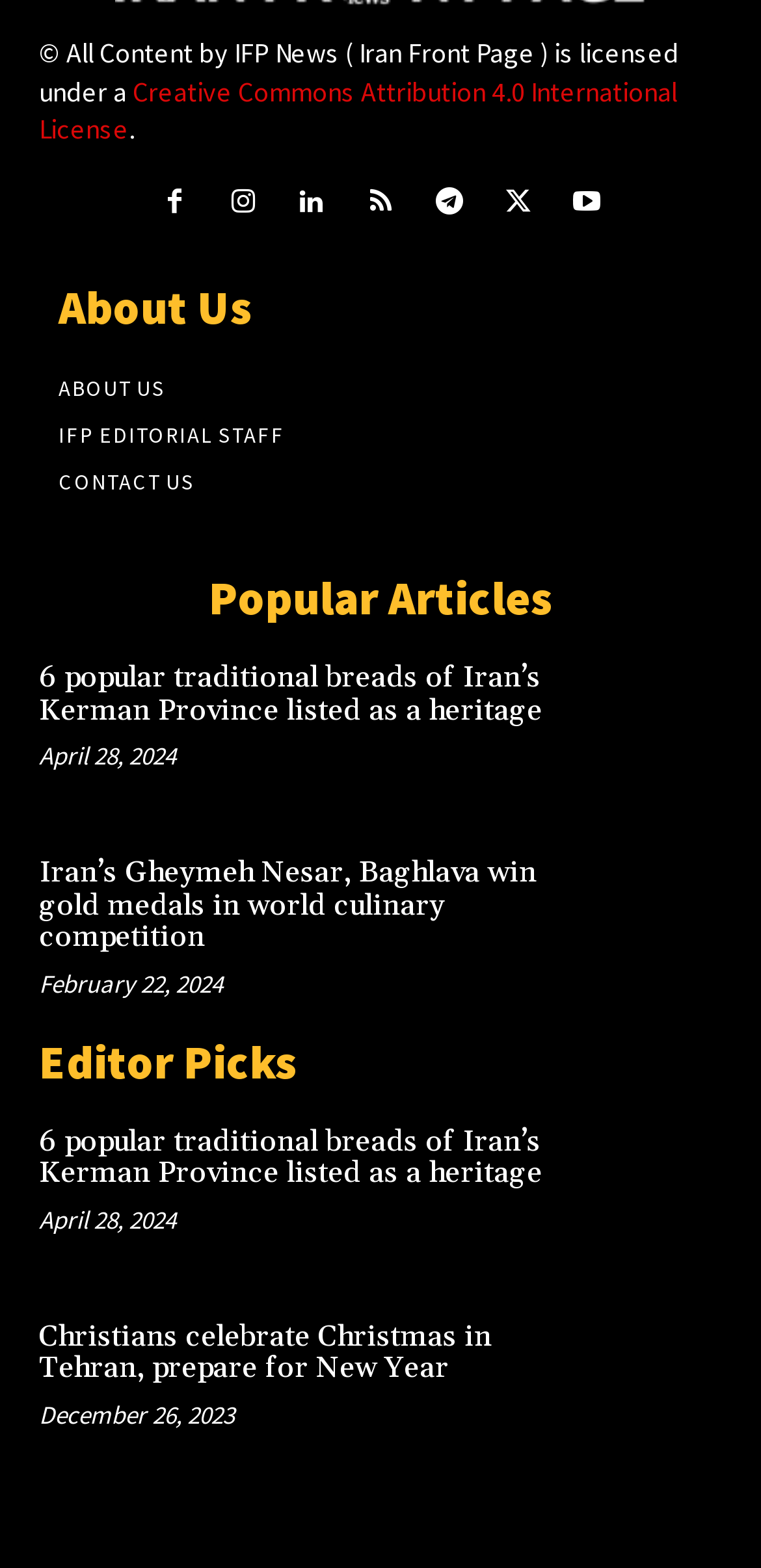Please identify the bounding box coordinates of the element on the webpage that should be clicked to follow this instruction: "Click on About Us". The bounding box coordinates should be given as four float numbers between 0 and 1, formatted as [left, top, right, bottom].

[0.077, 0.177, 0.331, 0.219]